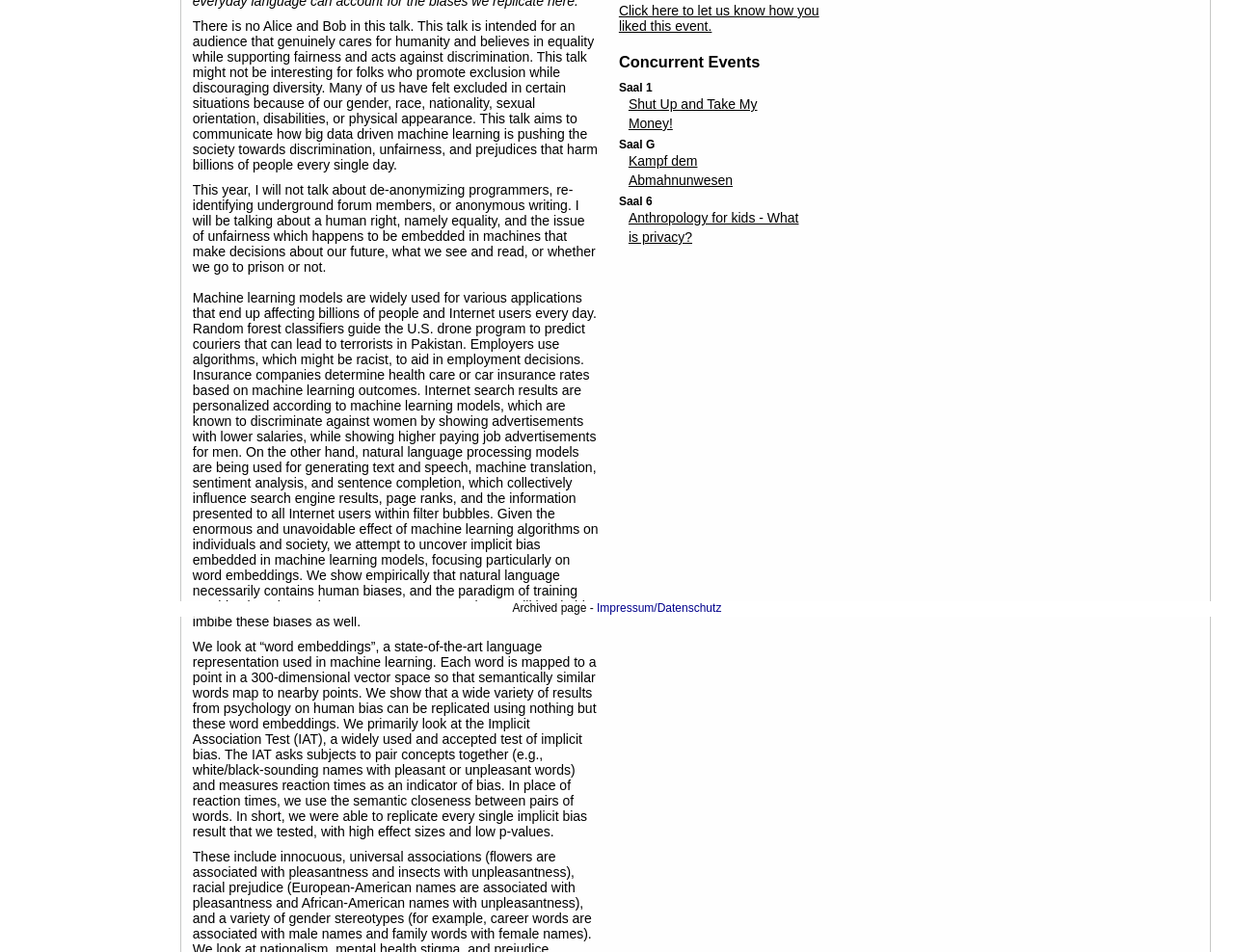Given the element description, predict the bounding box coordinates in the format (top-left x, top-left y, bottom-right x, bottom-right y). Make sure all values are between 0 and 1. Here is the element description: Kampf dem Abmahnunwesen

[0.509, 0.161, 0.594, 0.197]